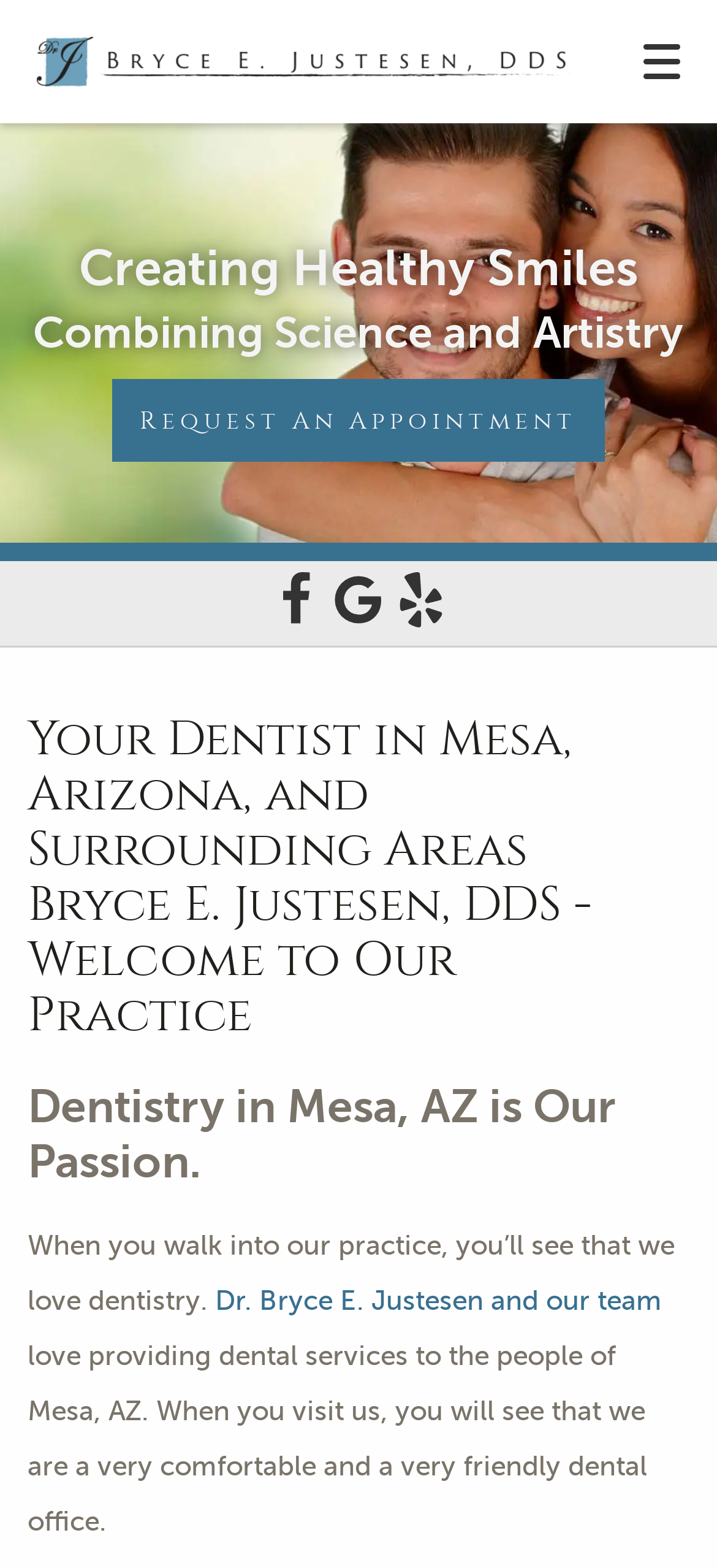Locate the bounding box coordinates of the clickable region necessary to complete the following instruction: "Toggle mobile menu". Provide the coordinates in the format of four float numbers between 0 and 1, i.e., [left, top, right, bottom].

[0.846, 0.004, 1.0, 0.074]